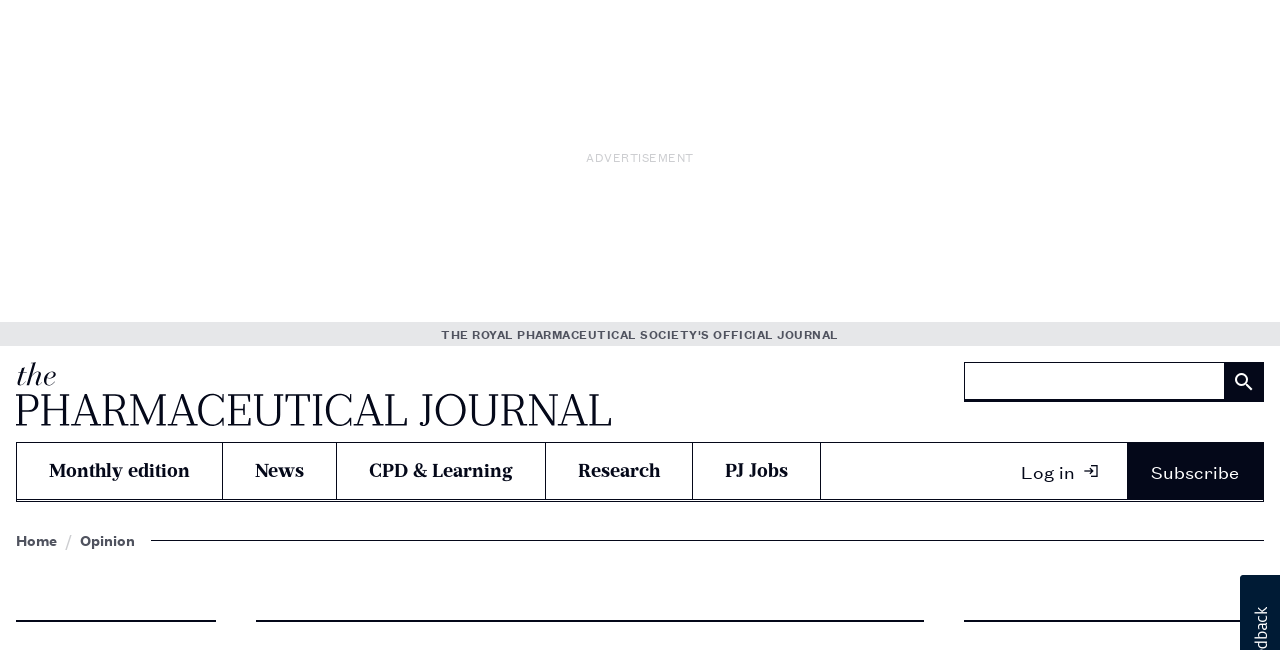Bounding box coordinates are specified in the format (top-left x, top-left y, bottom-right x, bottom-right y). All values are floating point numbers bounded between 0 and 1. Please provide the bounding box coordinate of the region this sentence describes: parent_node: Search name="s"

[0.753, 0.557, 0.988, 0.618]